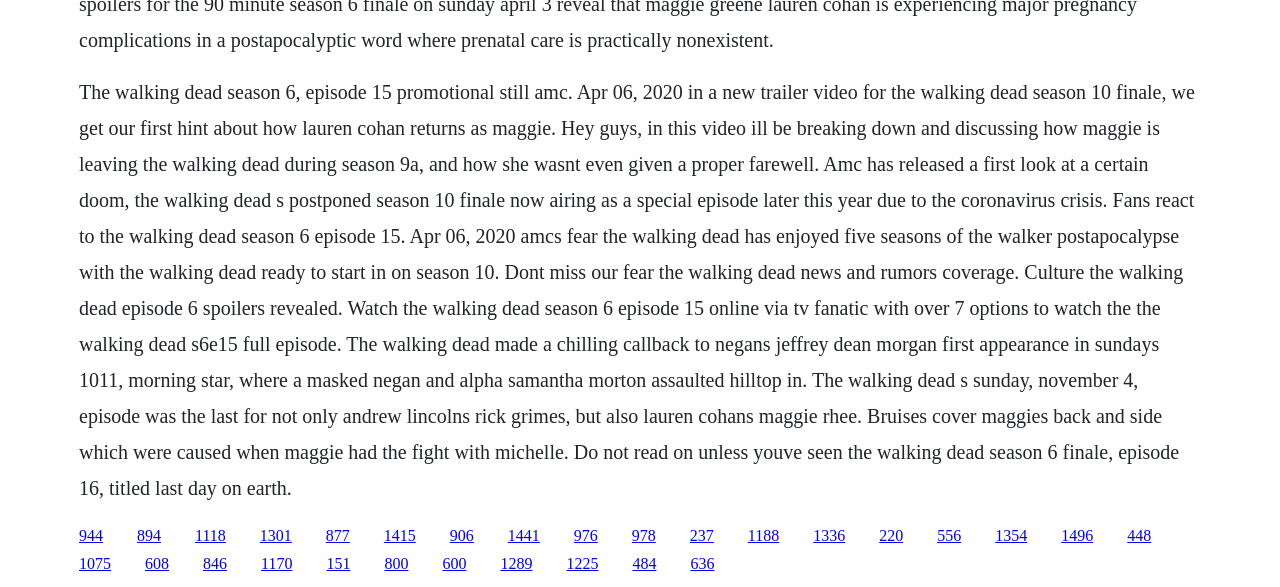Identify the bounding box coordinates of the section to be clicked to complete the task described by the following instruction: "Follow us on Facebook". The coordinates should be four float numbers between 0 and 1, formatted as [left, top, right, bottom].

None